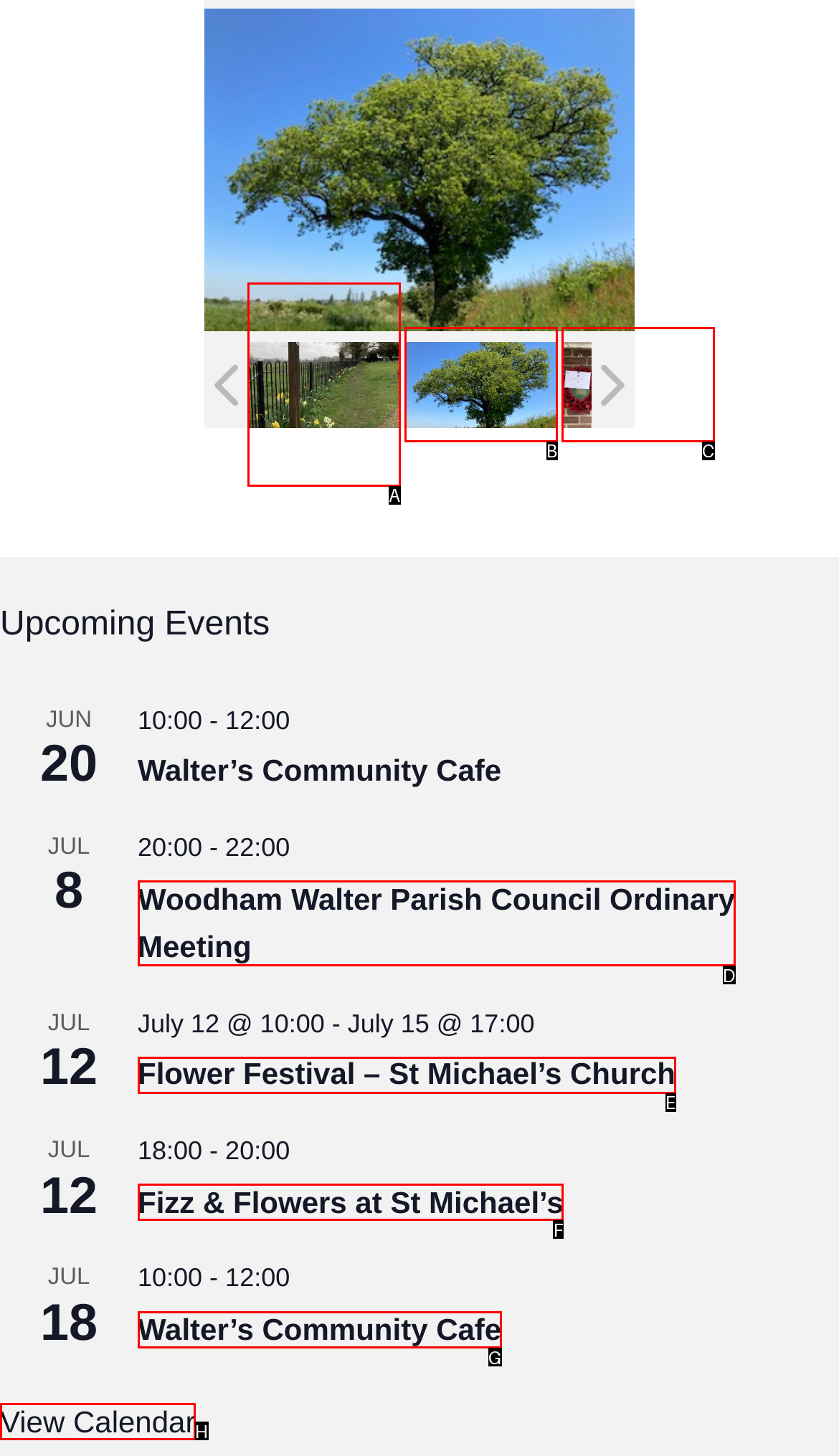Choose the option that best matches the element: Walter’s Community Cafe
Respond with the letter of the correct option.

G